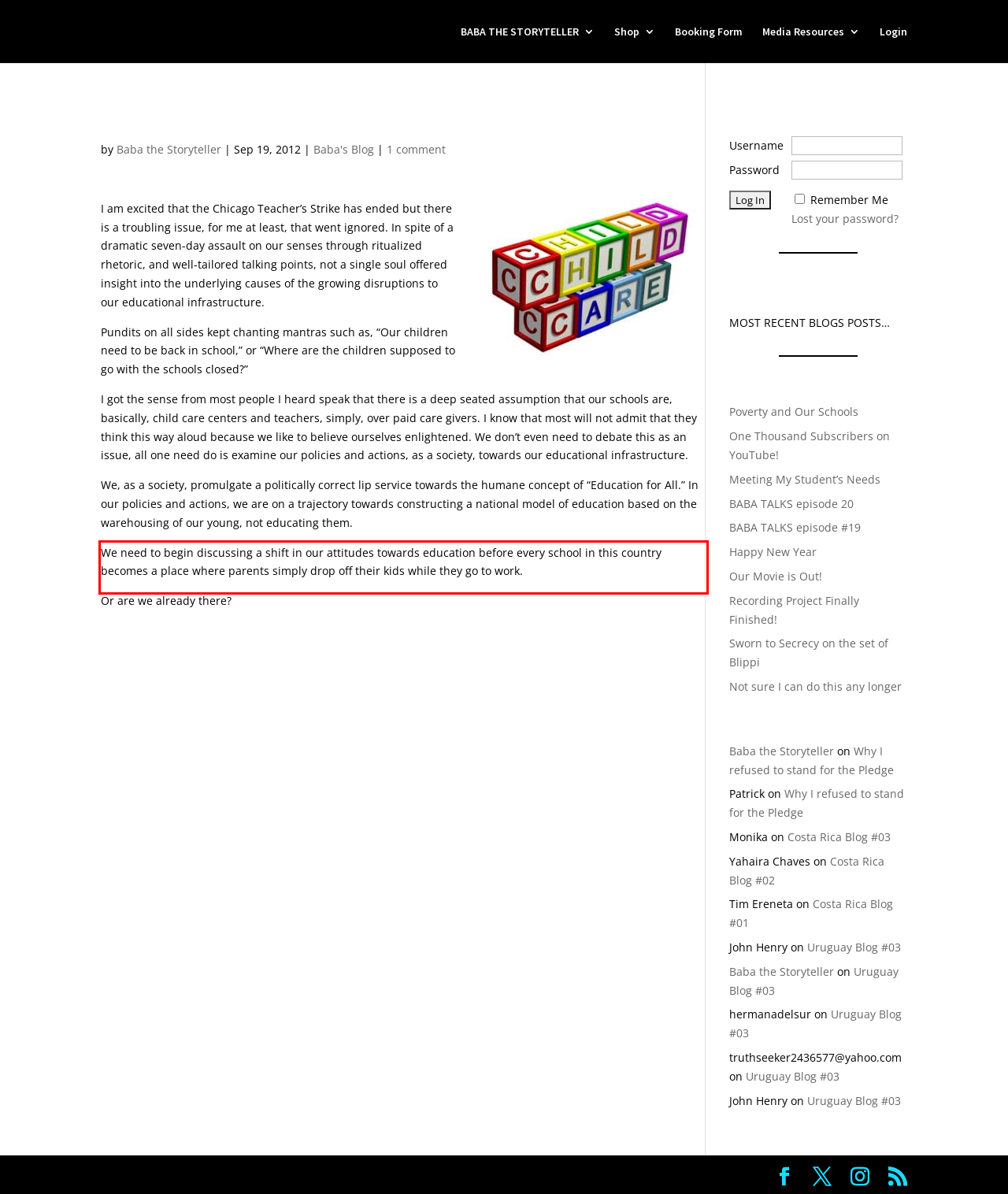Extract and provide the text found inside the red rectangle in the screenshot of the webpage.

We need to begin discussing a shift in our attitudes towards education before every school in this country becomes a place where parents simply drop off their kids while they go to work.